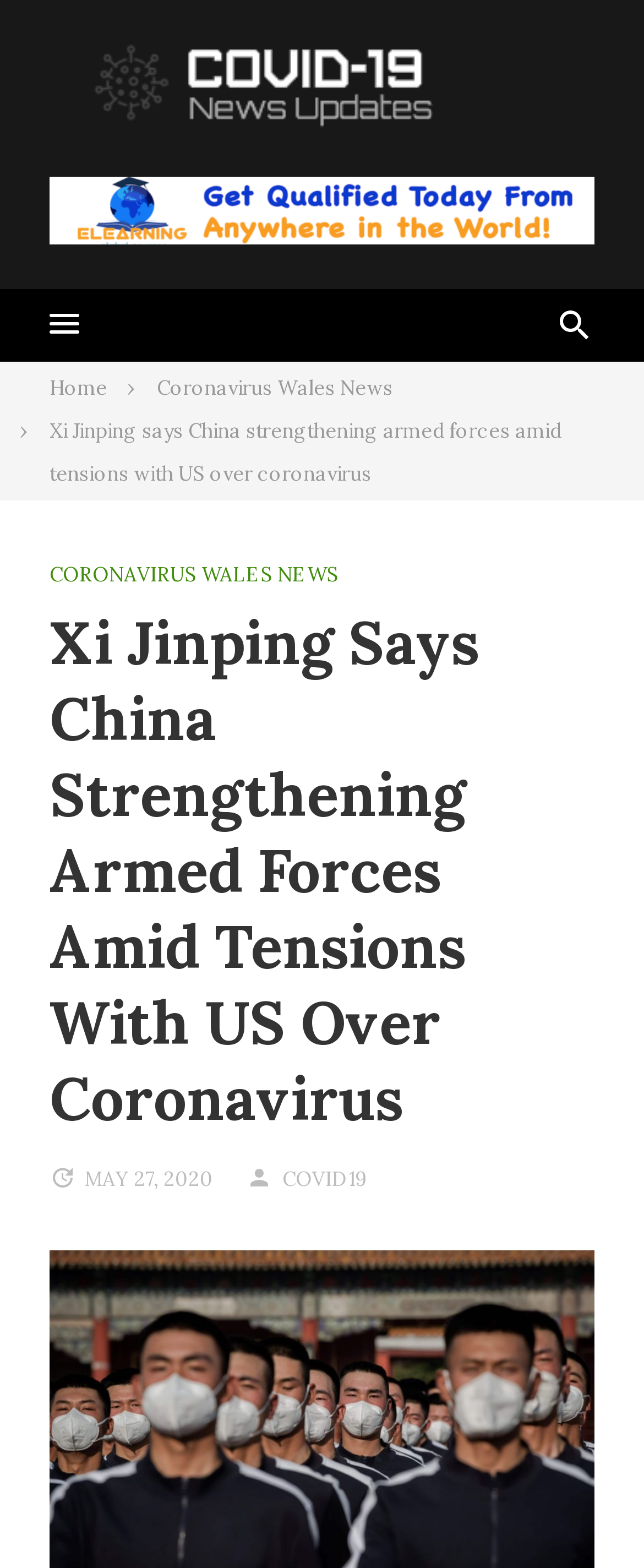Create an elaborate caption for the webpage.

The webpage appears to be a news article page, with a focus on Covid-19 news. At the top, there is a logo and a link to "Covid-19 News Info" on the left, accompanied by a small image. On the right, there is a button with a popup menu and a link to an unknown destination.

Below the top section, there is a breadcrumbs navigation bar that spans the entire width of the page, containing links to "Home" and "Coronavirus Wales News". 

The main content of the page is a news article with the title "Xi Jinping says China strengthening armed forces amid tensions with US over coronavirus", which is also the title of the webpage. The article title is followed by a header section that contains links to "CORONAVIRUS WALES NEWS" and the article title again, as well as a heading with the same title. 

Further down, there is a section with links to "MAY 27, 2020" and "COVID19", which appears to be related to the article's publication date and topic. 

At the bottom of the page, there is a link to "Back to top", which suggests that the page has a significant amount of content.